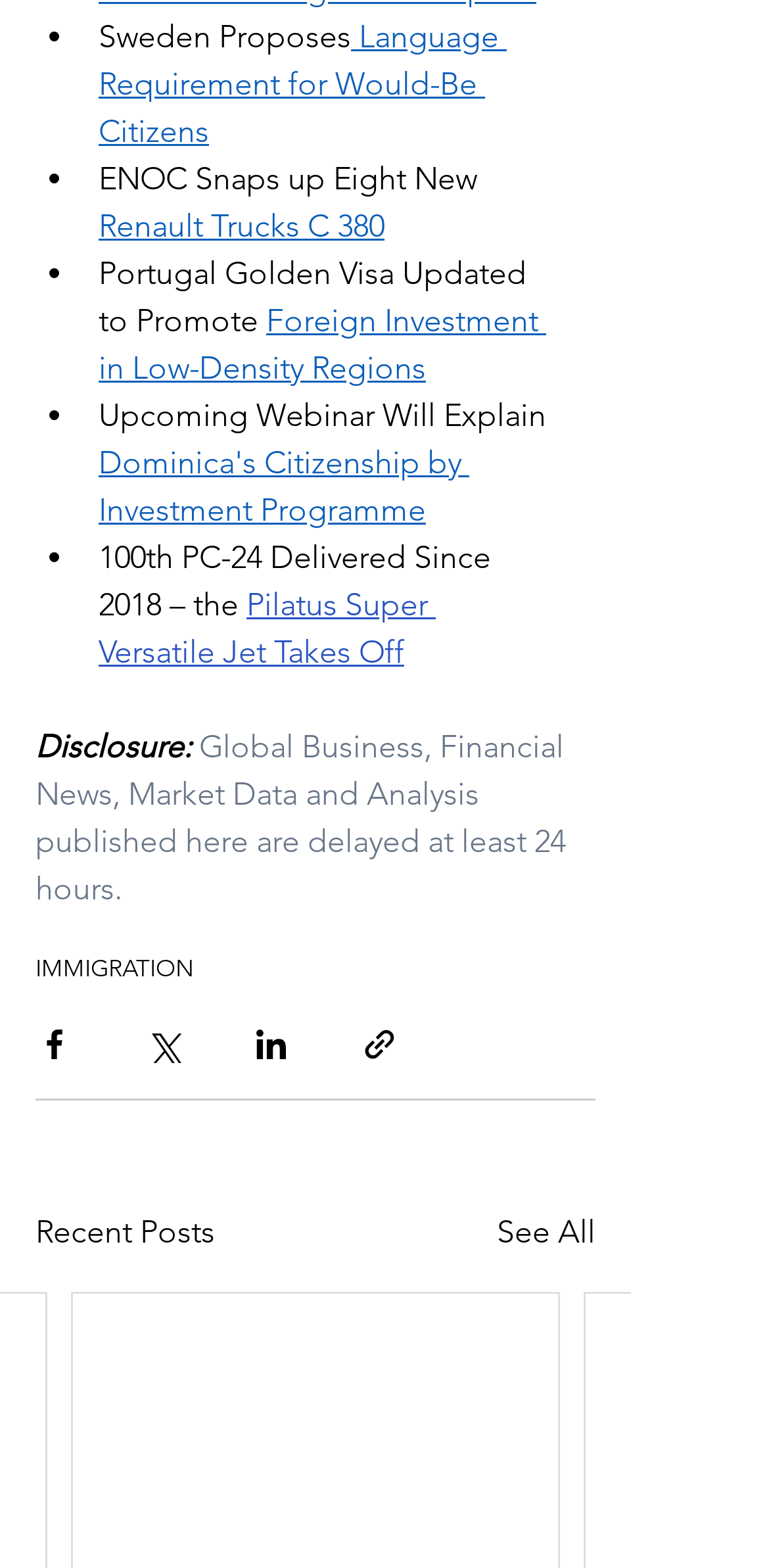Given the element description, predict the bounding box coordinates in the format (top-left x, top-left y, bottom-right x, bottom-right y), using floating point numbers between 0 and 1: Dominica's Citizenship by Investment Programme

[0.128, 0.283, 0.61, 0.337]